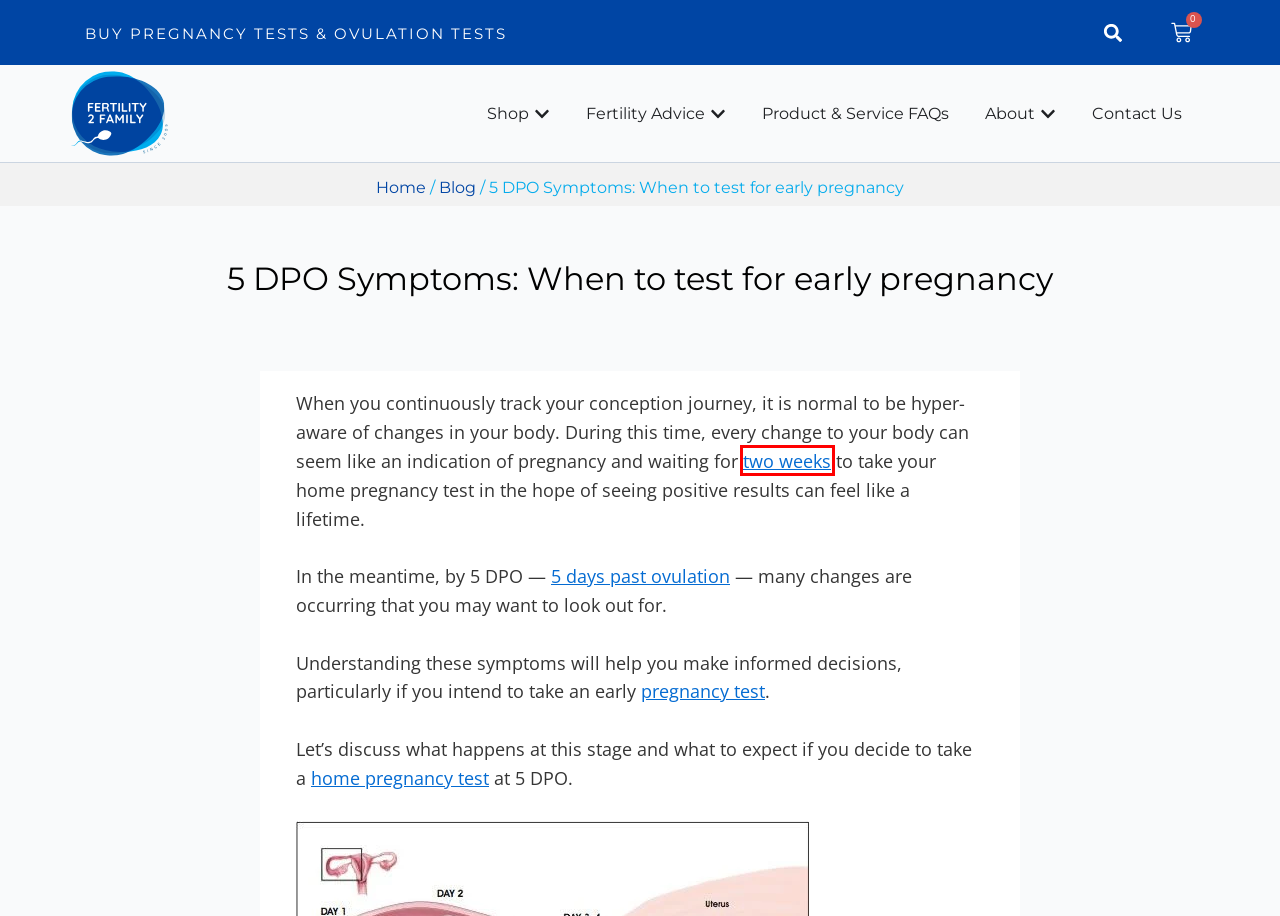Given a webpage screenshot with a red bounding box around a particular element, identify the best description of the new webpage that will appear after clicking on the element inside the red bounding box. Here are the candidates:
A. Product & Service FAQs | Fertility2Family | Australia
B. Contact Us - Fertility & Pregnancy Help | Fertility2Family | Australia
C. Shop All Fertility, Pregnancy & Ovulation Products | Fertility2Family
D. About Us - Our Fertility Story & Journey | Fertility2Family
E. What To Expect In The Two Week Wait | Fertility2Family | Australia
F. Buy Pregnancy Tests Online Australia | Fertility2Family
G. Pregnancy & Fertility Products & Advice | Fertility2Family
H. Blog Archives - Fertility 2 Family

E